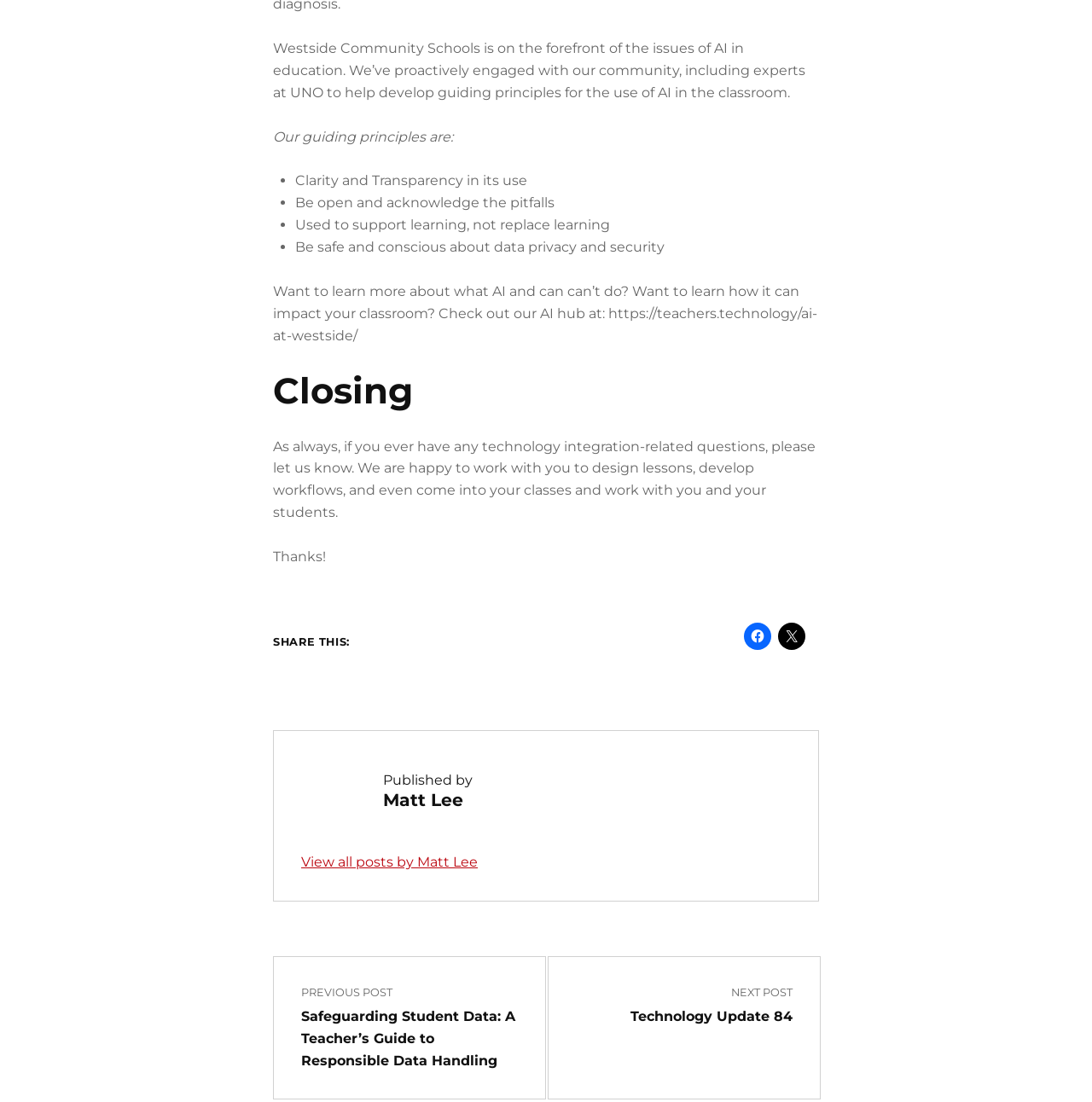What is the tone of the webpage?
Give a detailed response to the question by analyzing the screenshot.

The tone of the webpage appears to be informative, as it provides information about the use of AI in education and guiding principles for its use. The language used is formal and educational, suggesting that the purpose of the webpage is to educate readers about AI in education.